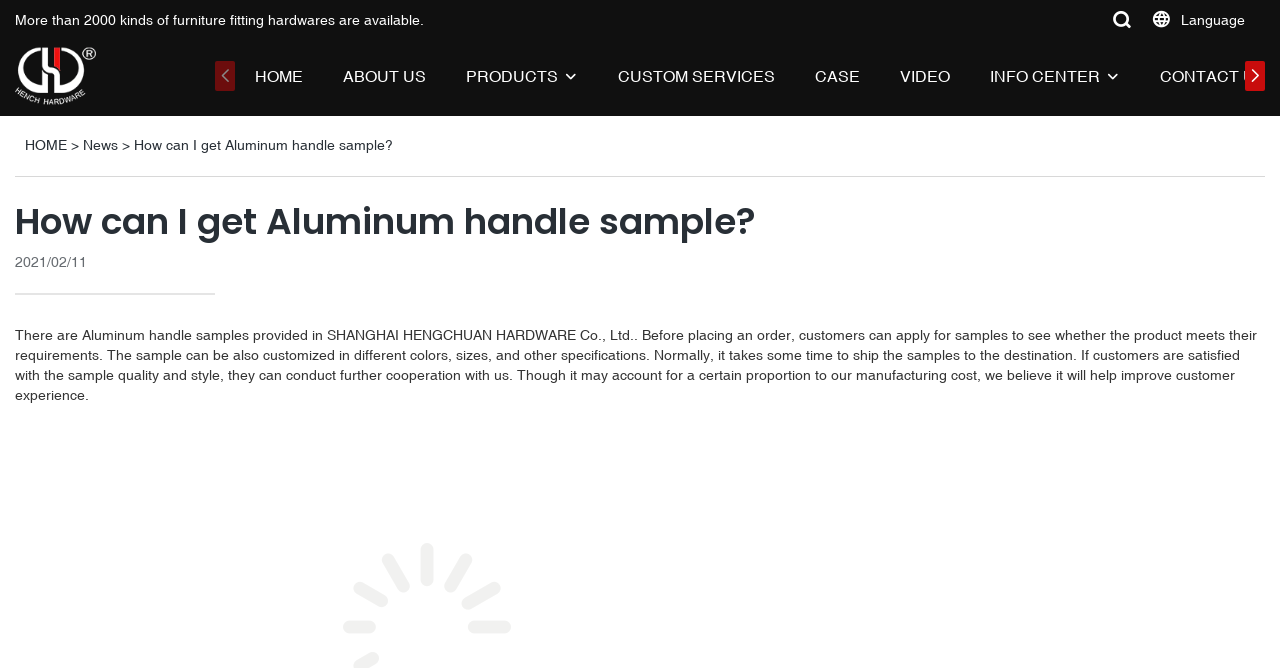What is the purpose of applying for samples?
Using the image, respond with a single word or phrase.

To see if product meets requirements